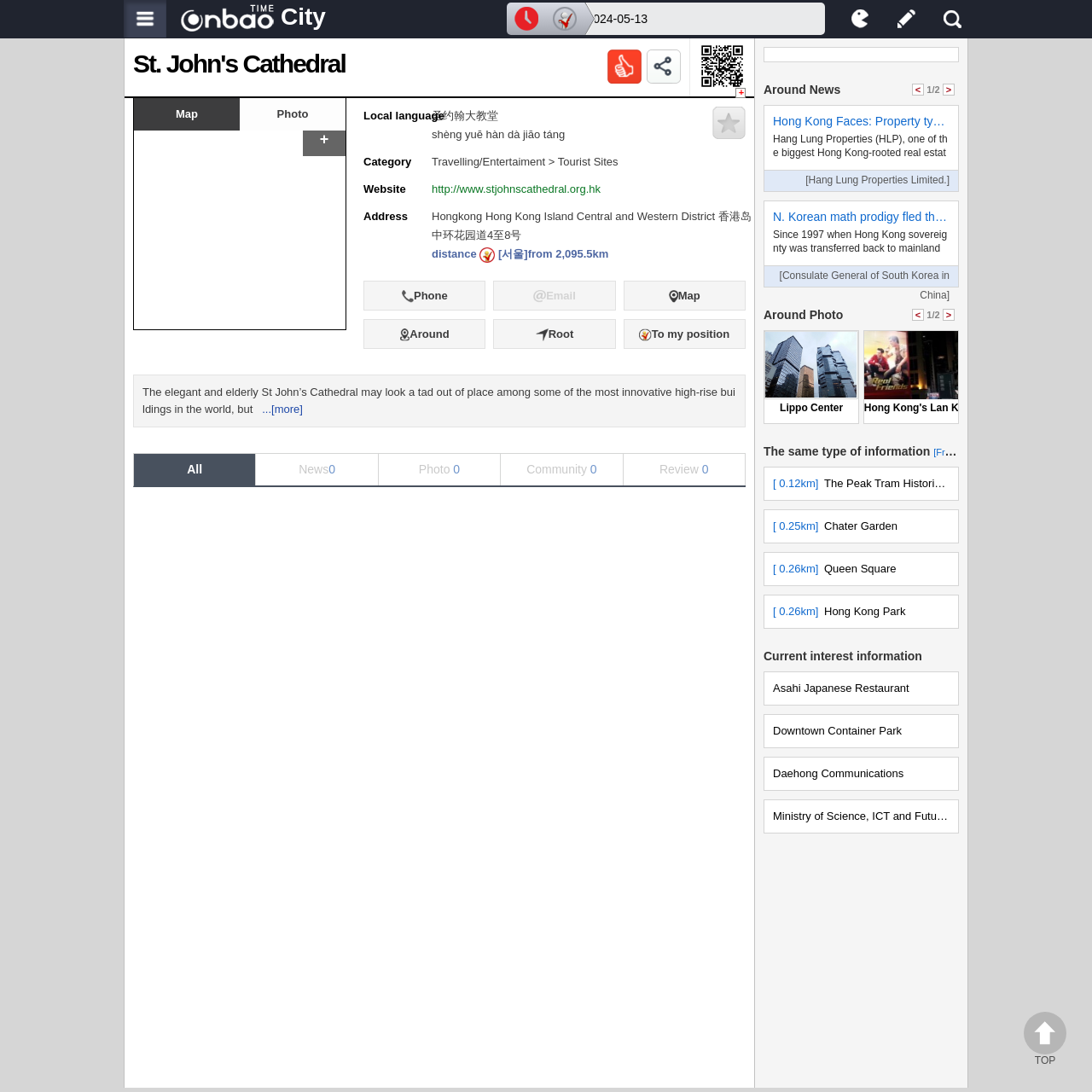Using the description "title="Time"", predict the bounding box of the relevant HTML element.

[0.471, 0.018, 0.493, 0.03]